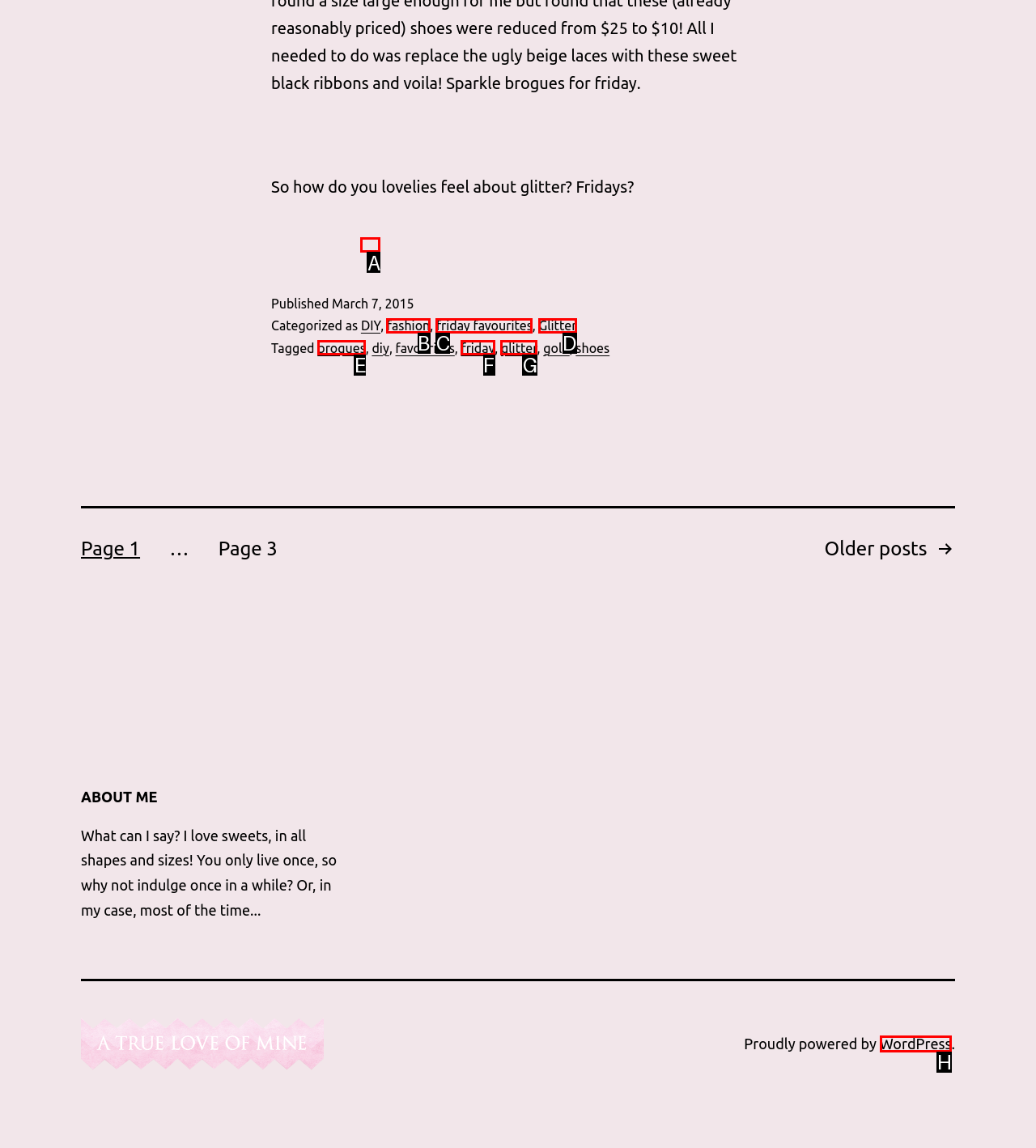Choose the letter of the element that should be clicked to complete the task: Click on the 'DIY' category
Answer with the letter from the possible choices.

A